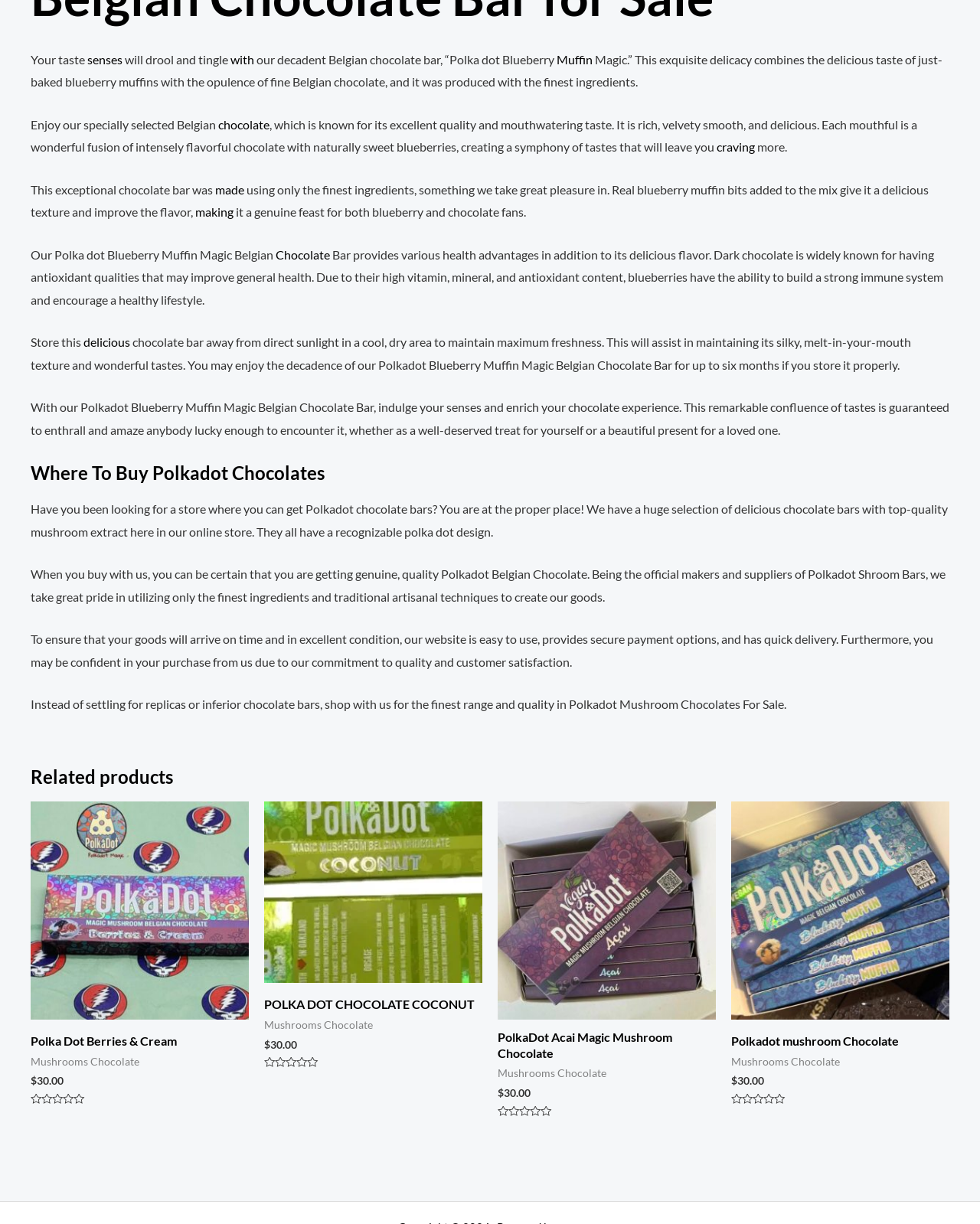Return the bounding box coordinates of the UI element that corresponds to this description: "Muffin". The coordinates must be given as four float numbers in the range of 0 and 1, [left, top, right, bottom].

[0.568, 0.042, 0.605, 0.054]